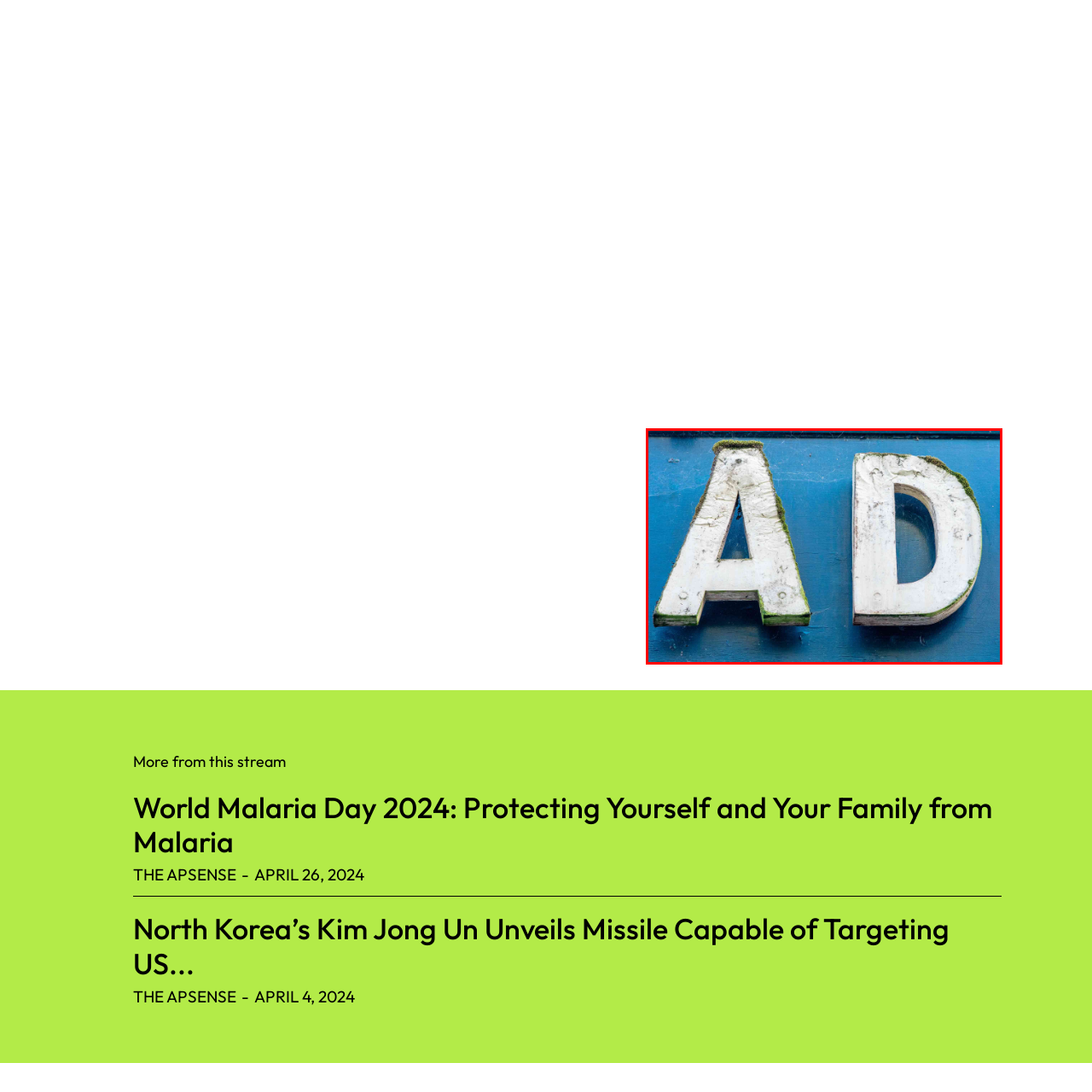What is growing on the letter 'A'?
Inspect the image surrounded by the red bounding box and answer the question using a single word or a short phrase.

Moss